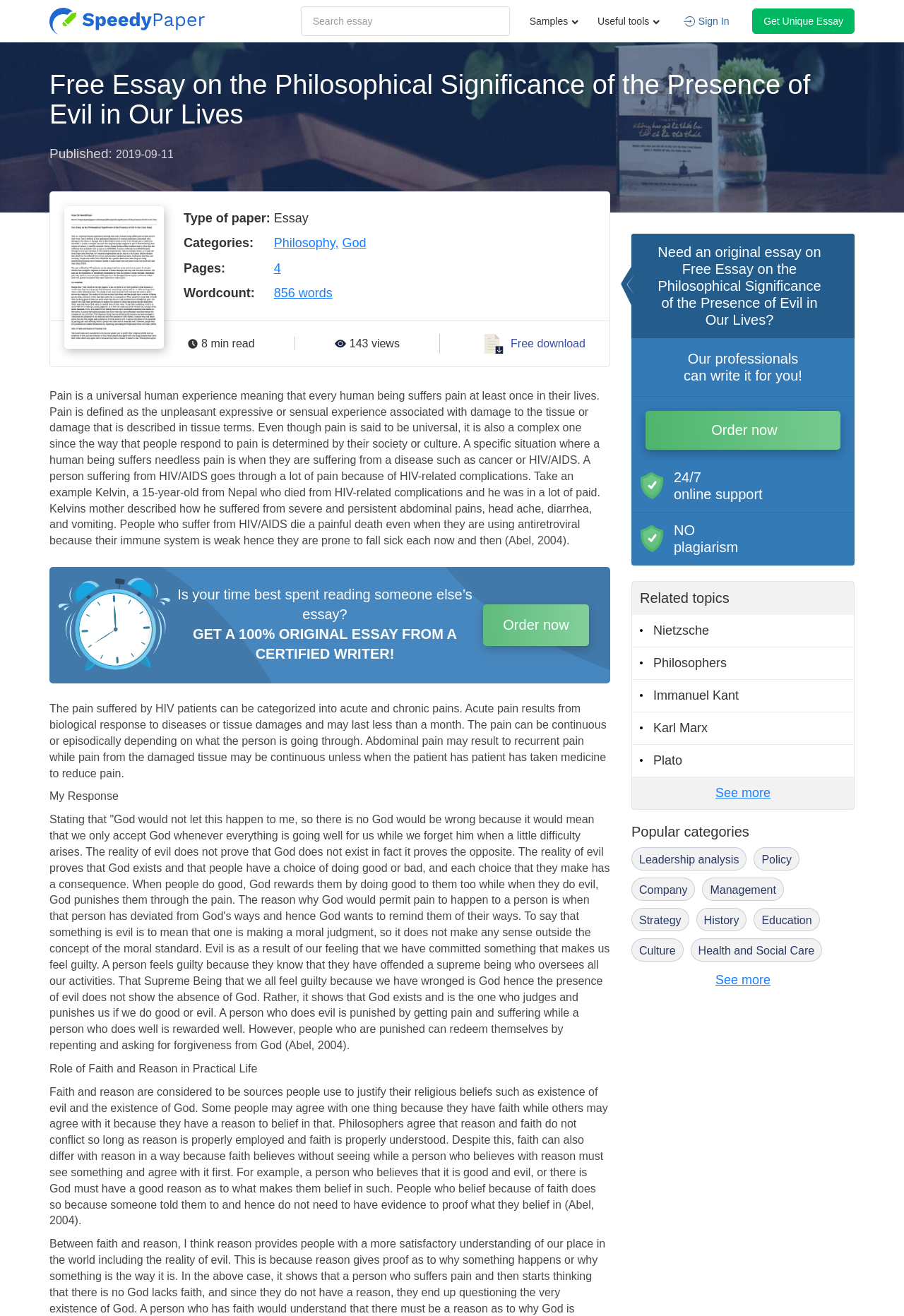Please locate the bounding box coordinates of the element that should be clicked to achieve the given instruction: "Add Arroworthy Classic Semi Oval Round Sash Paint Brush - 3PK 14mm, 16mm, 18mm to cart".

None